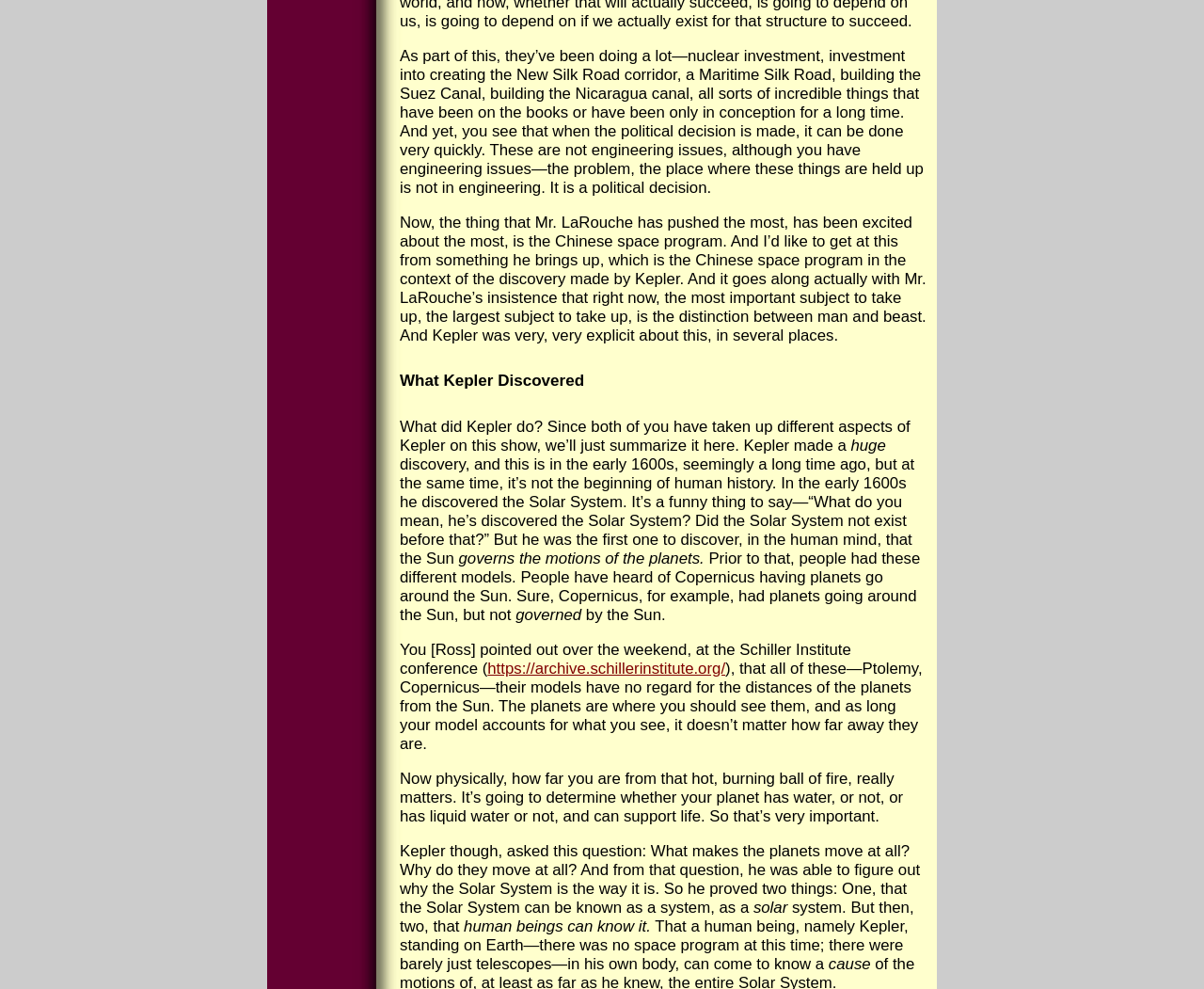Find the bounding box coordinates for the HTML element described in this sentence: "https://archive.schillerinstitute.org/". Provide the coordinates as four float numbers between 0 and 1, in the format [left, top, right, bottom].

[0.405, 0.667, 0.602, 0.685]